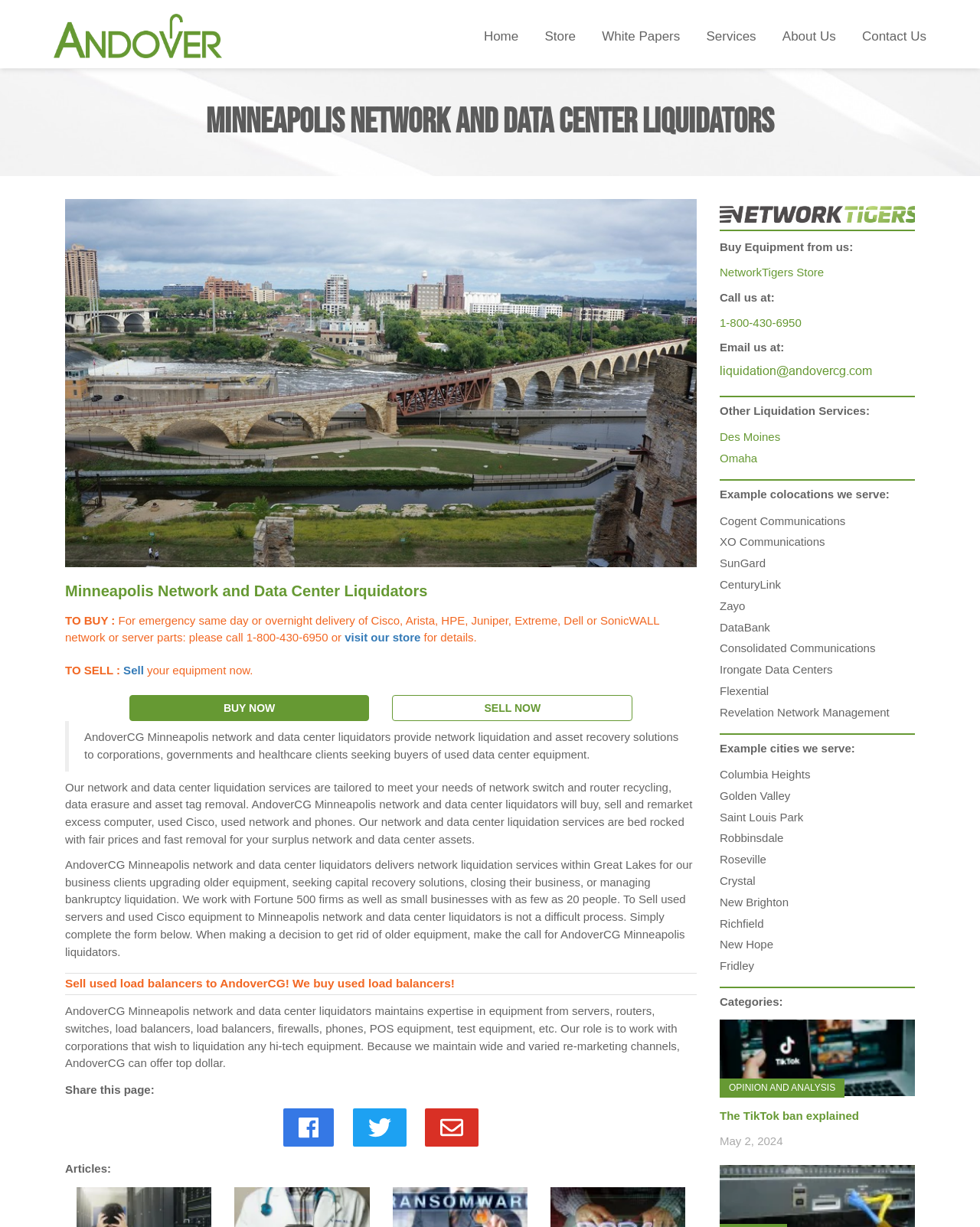Describe every aspect of the webpage comprehensively.

The webpage is about Minneapolis Network Liquidators, a company that offers network and server liquidation services. At the top of the page, there is a logo of NetworkTigers, and a navigation menu with links to "Home", "Store", "White Papers", "Services", "About Us", and "Contact Us".

Below the navigation menu, there is a heading that reads "Minneapolis Network and Data Center Liquidators". Next to it, there is an image of the company's logo. Underneath, there is a paragraph of text that explains the company's services, including network liquidation and asset recovery solutions.

To the right of the paragraph, there are two buttons, "BUY NOW" and "SELL NOW", which are likely calls-to-action for customers. Below these buttons, there is a blockquote with a brief description of the company's services.

The main content of the page is divided into several sections. The first section explains the company's network liquidation services, including the types of equipment they buy and sell, and the process of selling used servers and network equipment. The second section highlights the benefits of working with the company, including fair prices and fast removal of surplus equipment.

The third section is a heading that reads "Sell used load balancers to AndoverCG! We buy used load balancers!" followed by a paragraph of text that explains the company's expertise in buying and selling used load balancers and other hi-tech equipment.

The fourth section is a heading that reads "Share this page:" followed by a row of social media links. The fifth section is a heading that reads "Articles:" followed by a list of links to articles, including "The TikTok ban explained" and "Modular switches: advantages and disadvantages".

To the right of the main content, there is a sidebar with several sections. The first section has a heading that reads "Buy Equipment from us:" followed by a link to the company's store. The second section has a heading that reads "Call us at:" followed by a phone number. The third section has a heading that reads "Email us at:" followed by an email address.

The fourth section is a heading that reads "Other Liquidation Services:" followed by a list of links to other cities, including Des Moines and Omaha. The fifth section is a heading that reads "Example colocations we serve:" followed by a list of companies, including Cogent Communications and CenturyLink. The sixth section is a heading that reads "Example cities we serve:" followed by a list of cities